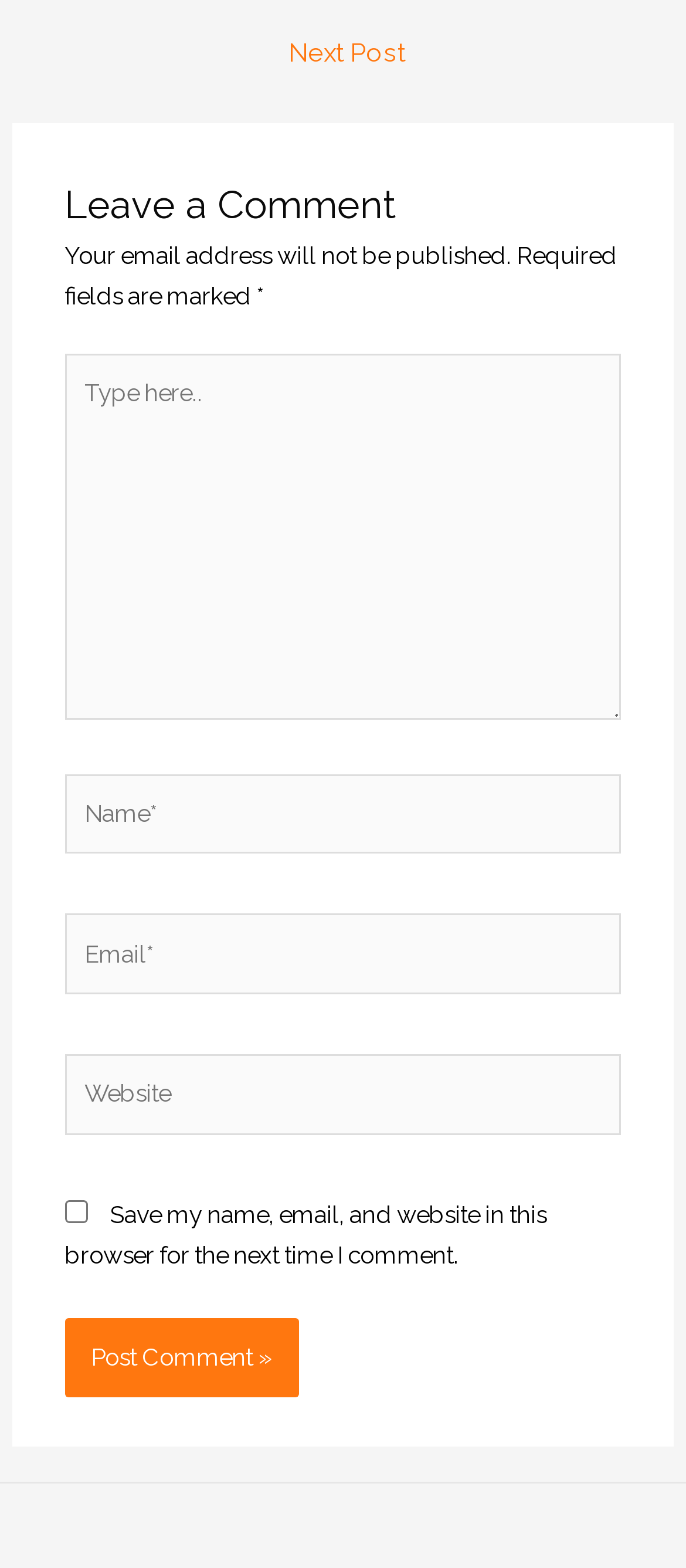Provide a one-word or one-phrase answer to the question:
What is the warning message below the comment heading?

Email address will not be published